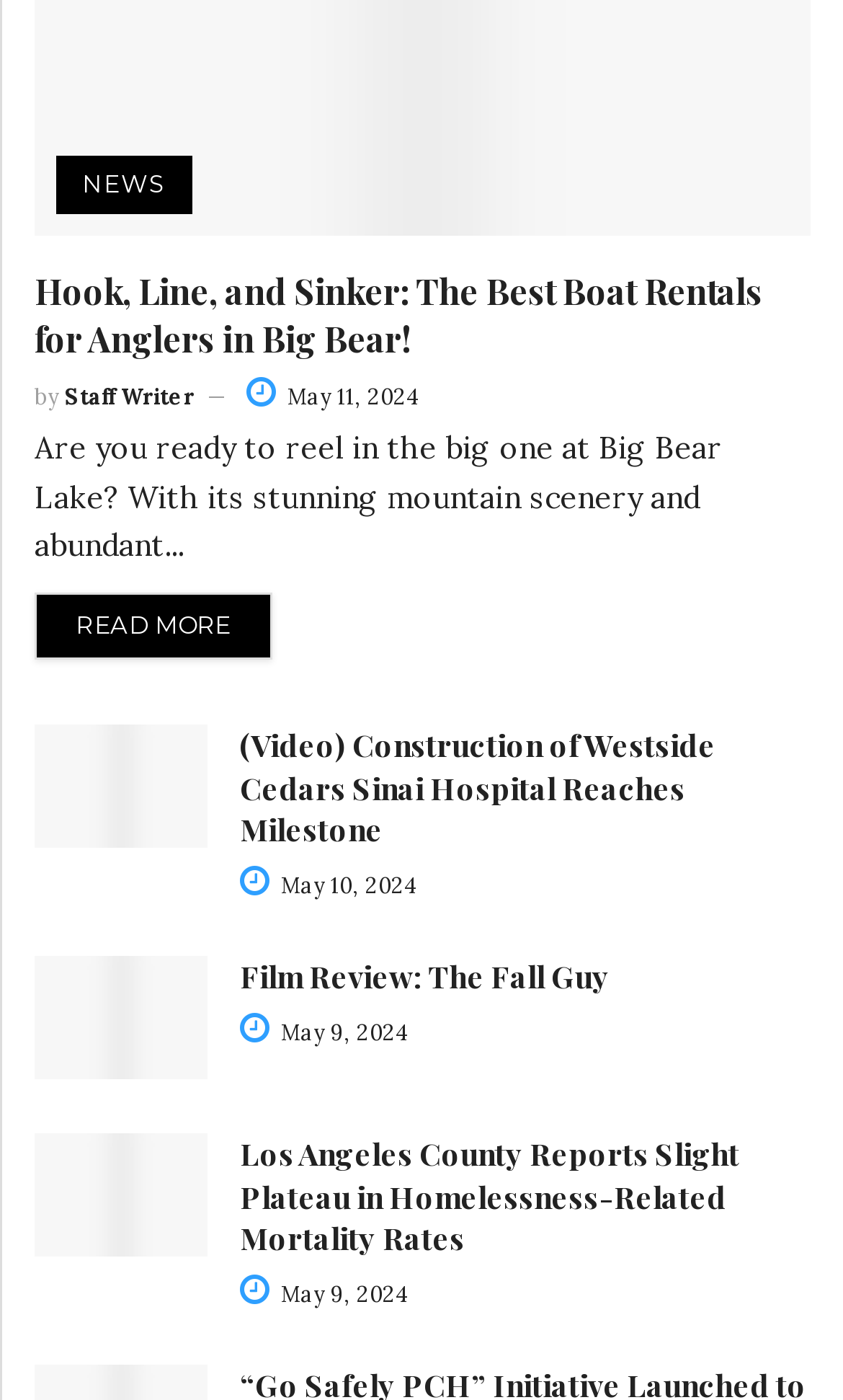How many articles are on this webpage?
Answer the question with a single word or phrase by looking at the picture.

3